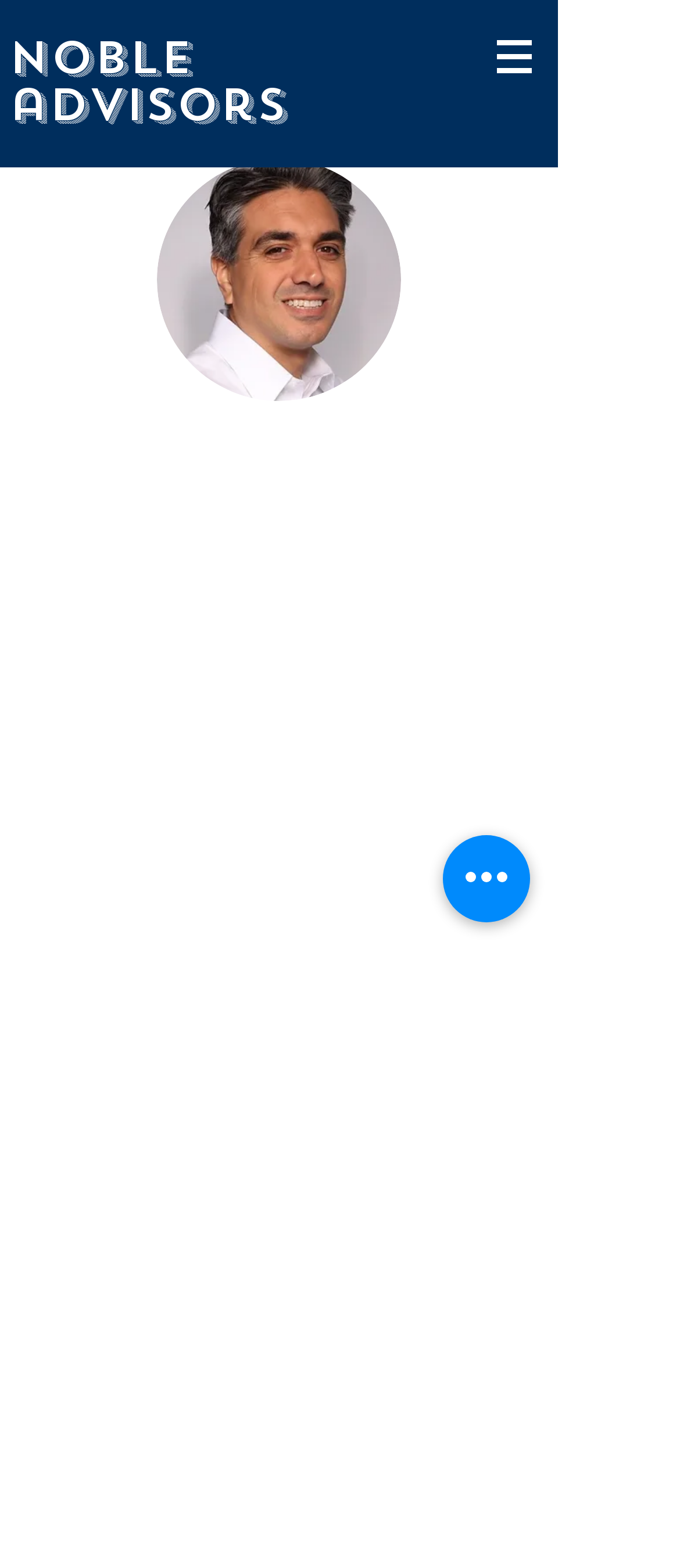Refer to the image and answer the question with as much detail as possible: What is the purpose of the 'Quick actions' button?

I found a button element with the text 'Quick actions', but I couldn't determine its specific purpose without additional context or information.